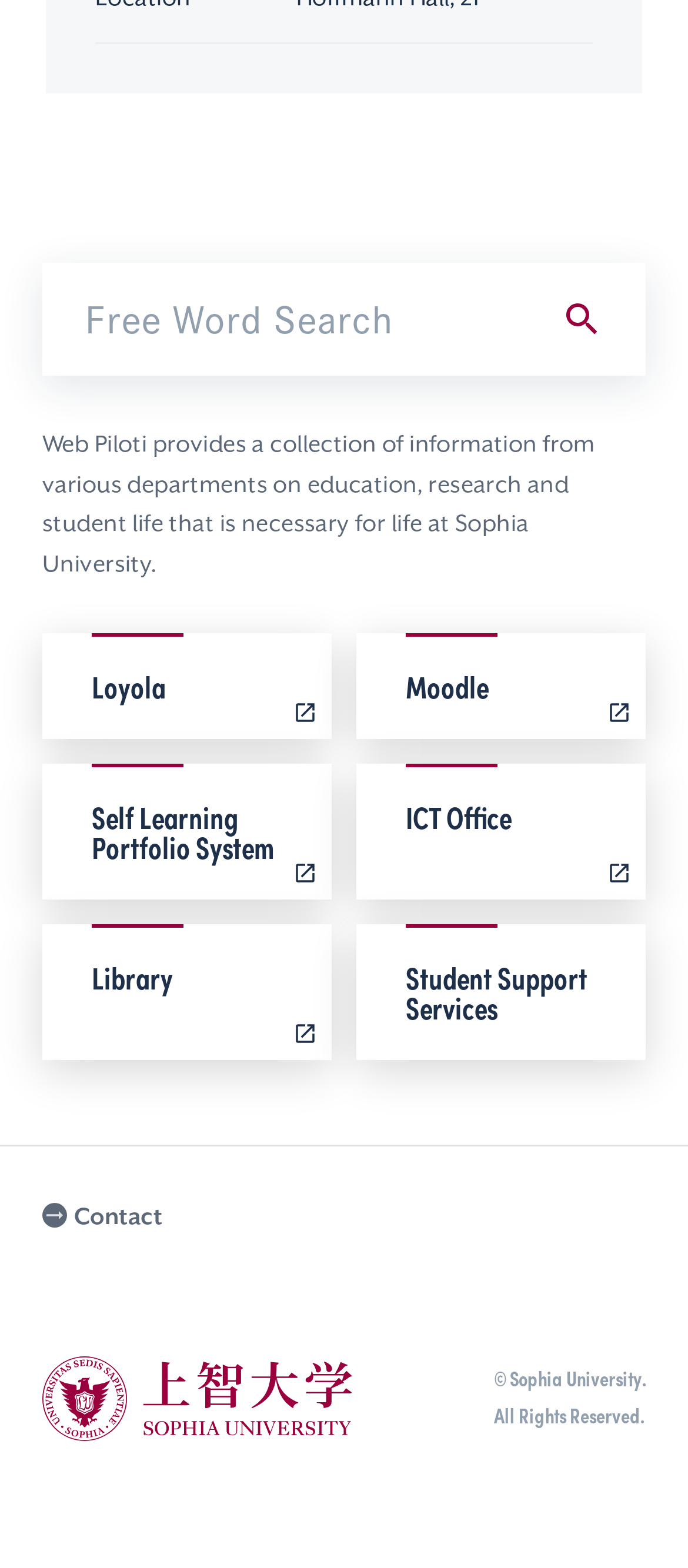Locate the bounding box coordinates of the element that needs to be clicked to carry out the instruction: "visit Moodle". The coordinates should be given as four float numbers ranging from 0 to 1, i.e., [left, top, right, bottom].

[0.518, 0.404, 0.938, 0.471]